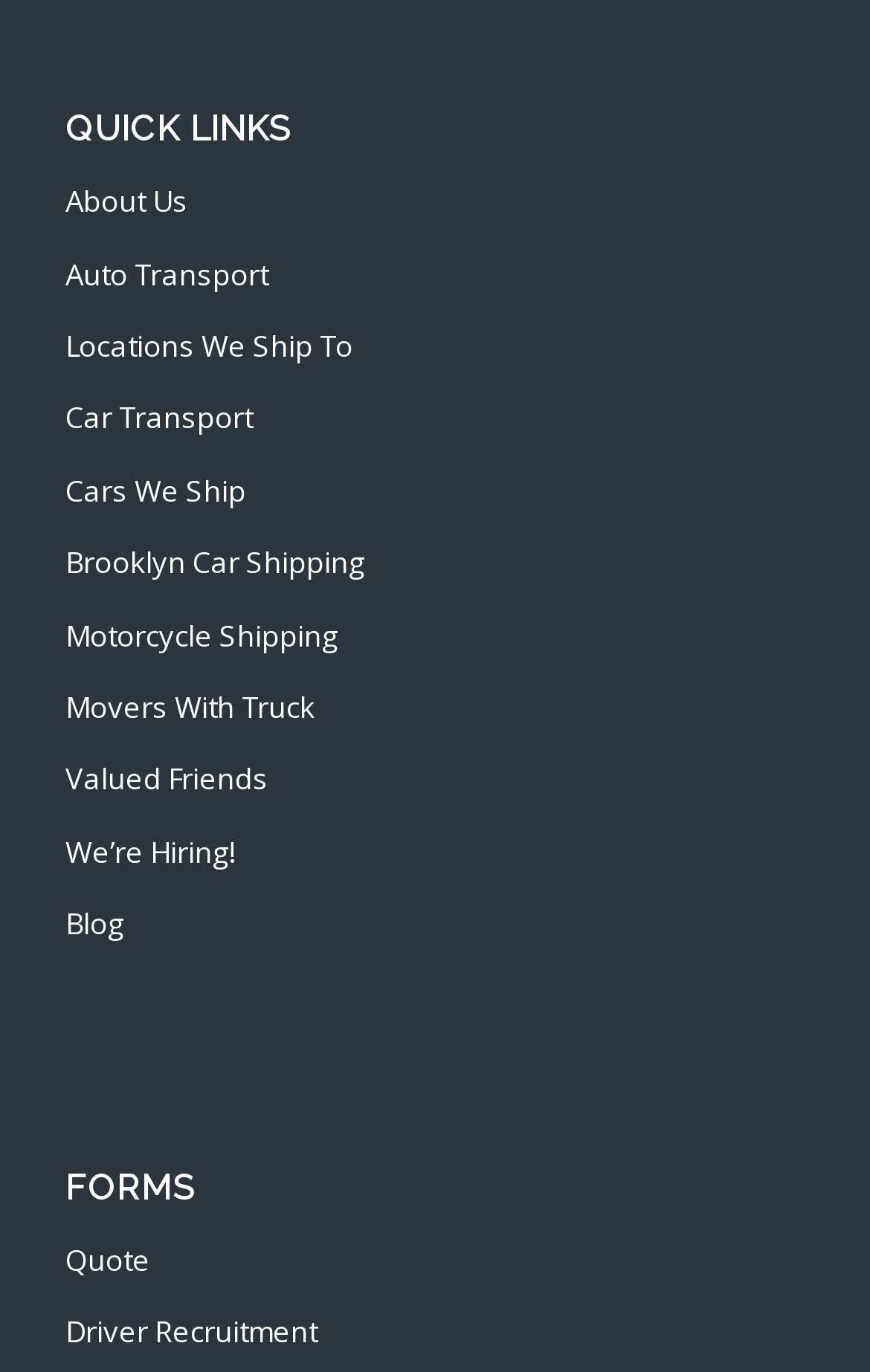Please identify the bounding box coordinates of the element that needs to be clicked to execute the following command: "view Car Transport". Provide the bounding box using four float numbers between 0 and 1, formatted as [left, top, right, bottom].

[0.075, 0.28, 0.925, 0.333]